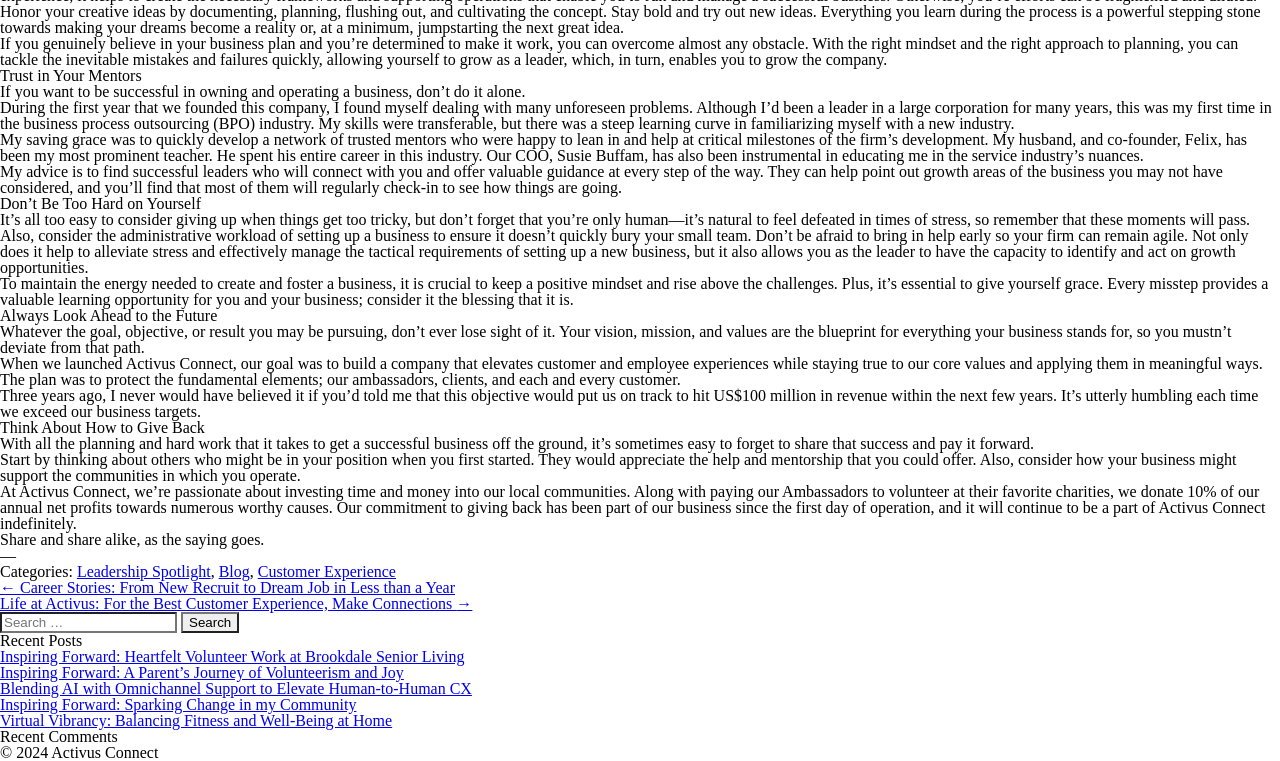Show the bounding box coordinates for the HTML element described as: "Customer Experience".

[0.201, 0.74, 0.309, 0.762]